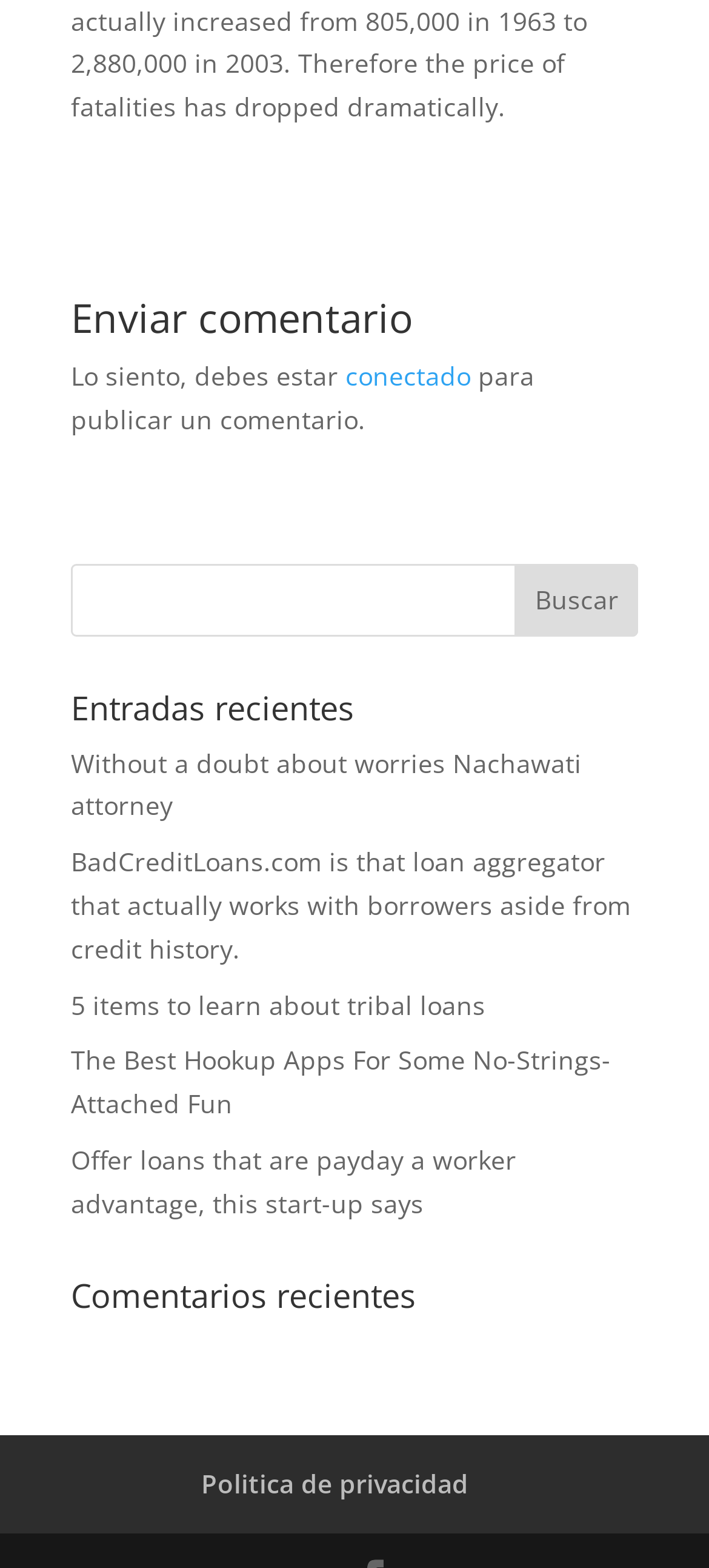Pinpoint the bounding box coordinates of the clickable element to carry out the following instruction: "Click on 'Enviar comentario'."

[0.1, 0.189, 0.9, 0.226]